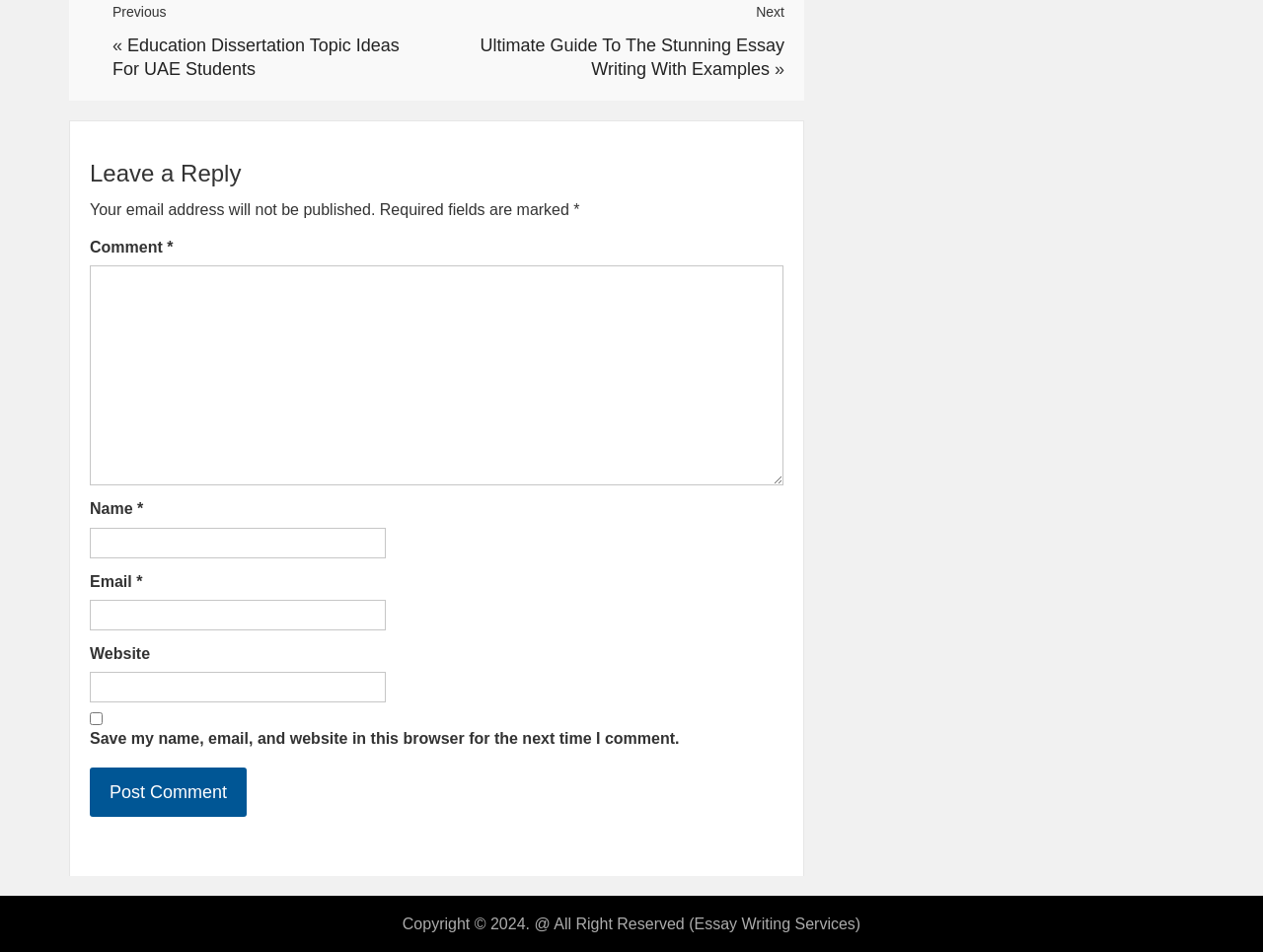For the element described, predict the bounding box coordinates as (top-left x, top-left y, bottom-right x, bottom-right y). All values should be between 0 and 1. Element description: parent_node: Name * name="author"

[0.071, 0.554, 0.305, 0.586]